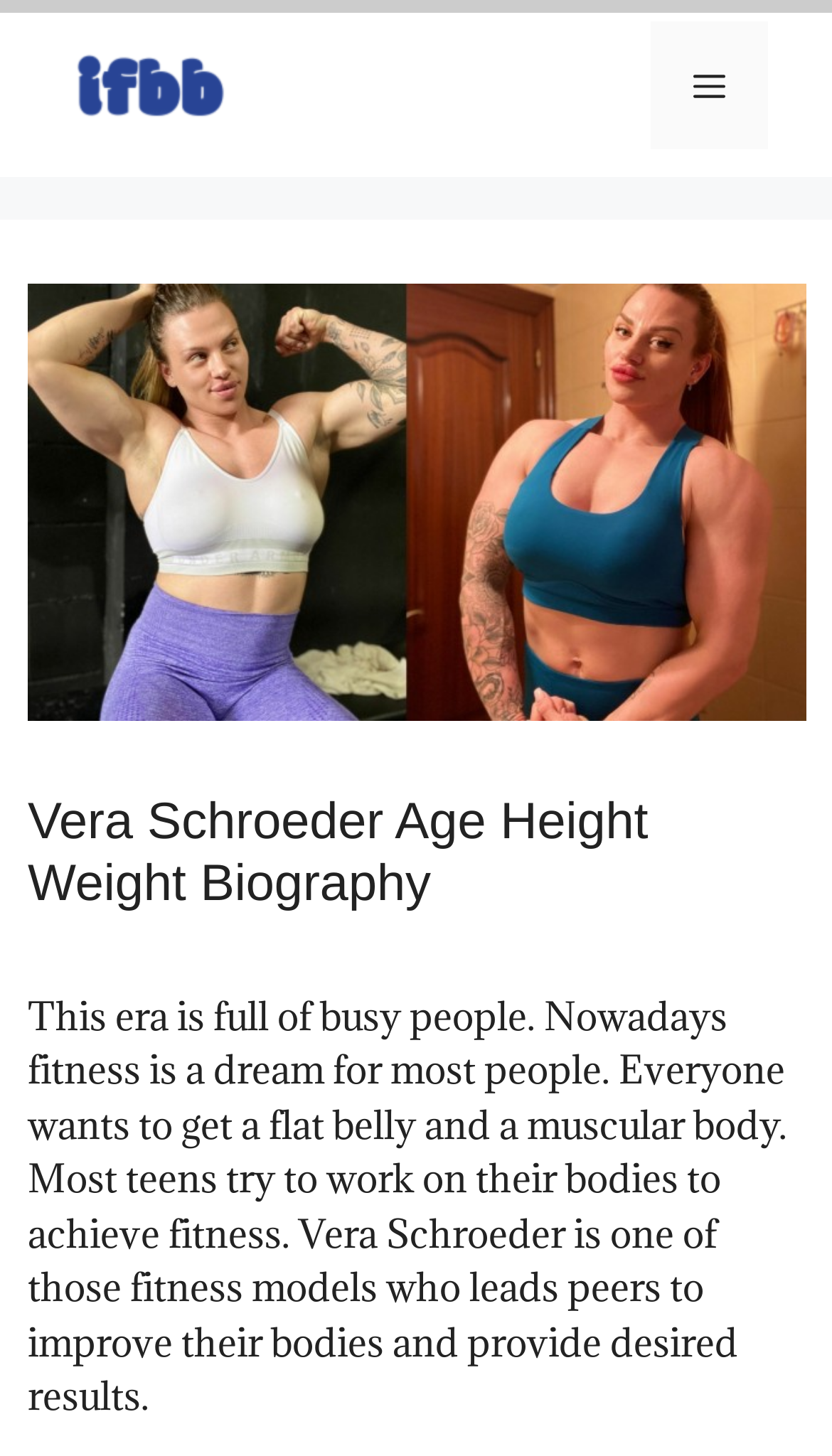Extract the bounding box coordinates for the described element: "Menu". The coordinates should be represented as four float numbers between 0 and 1: [left, top, right, bottom].

[0.782, 0.015, 0.923, 0.103]